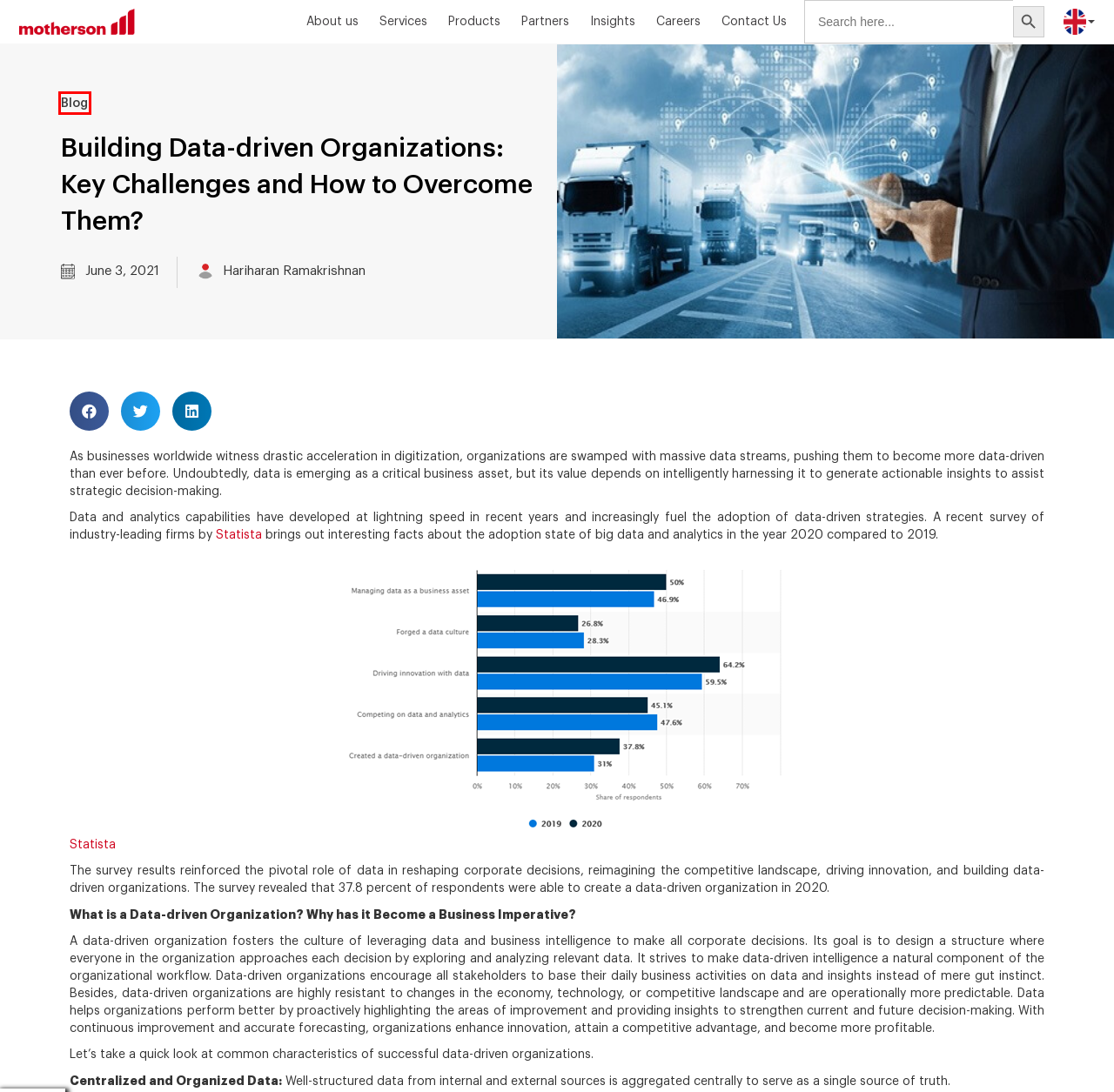Provided is a screenshot of a webpage with a red bounding box around an element. Select the most accurate webpage description for the page that appears after clicking the highlighted element. Here are the candidates:
A. SAP Busines One | Motherson Technology services
B. Contact | Motherson Technology Services
C. Partners | Motherson Technology services
D. Careers - Motherson Technology Services
E. Insights - Motherson Technology Services
F. About Us | Motherson Technology services
G. Motherson Technology Services United Kingdom
H. Global state of big data/AI adoption 2023 | Statista

E